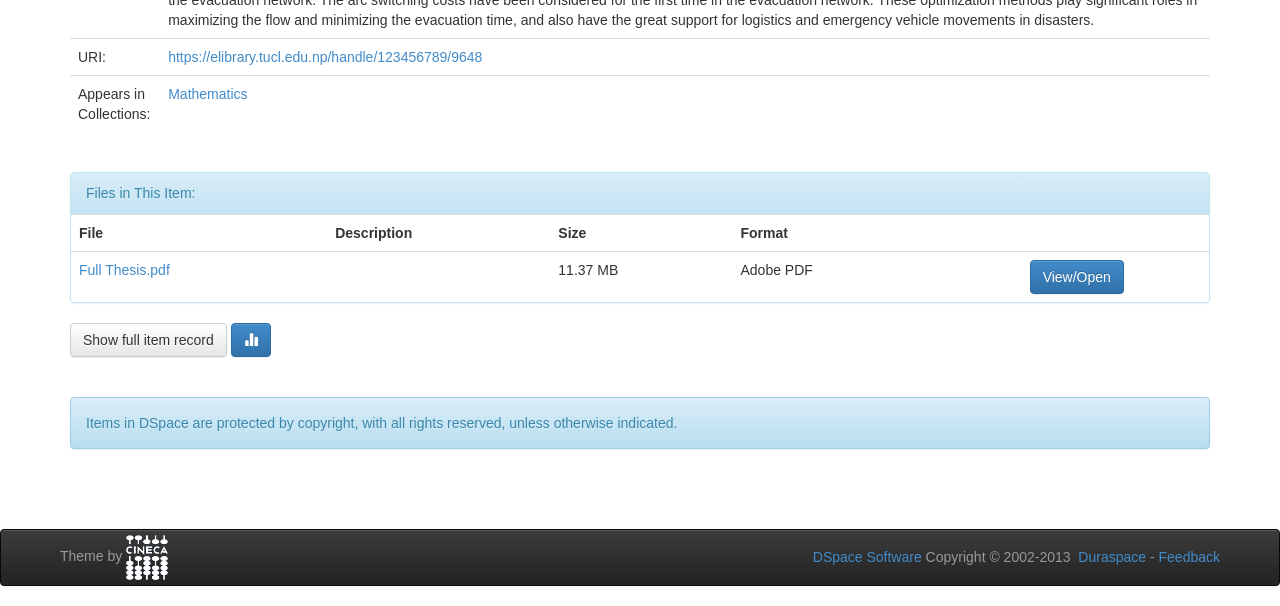Respond to the question below with a single word or phrase:
What is the URL of the thesis?

https://elibrary.tucl.edu.np/handle/123456789/9648